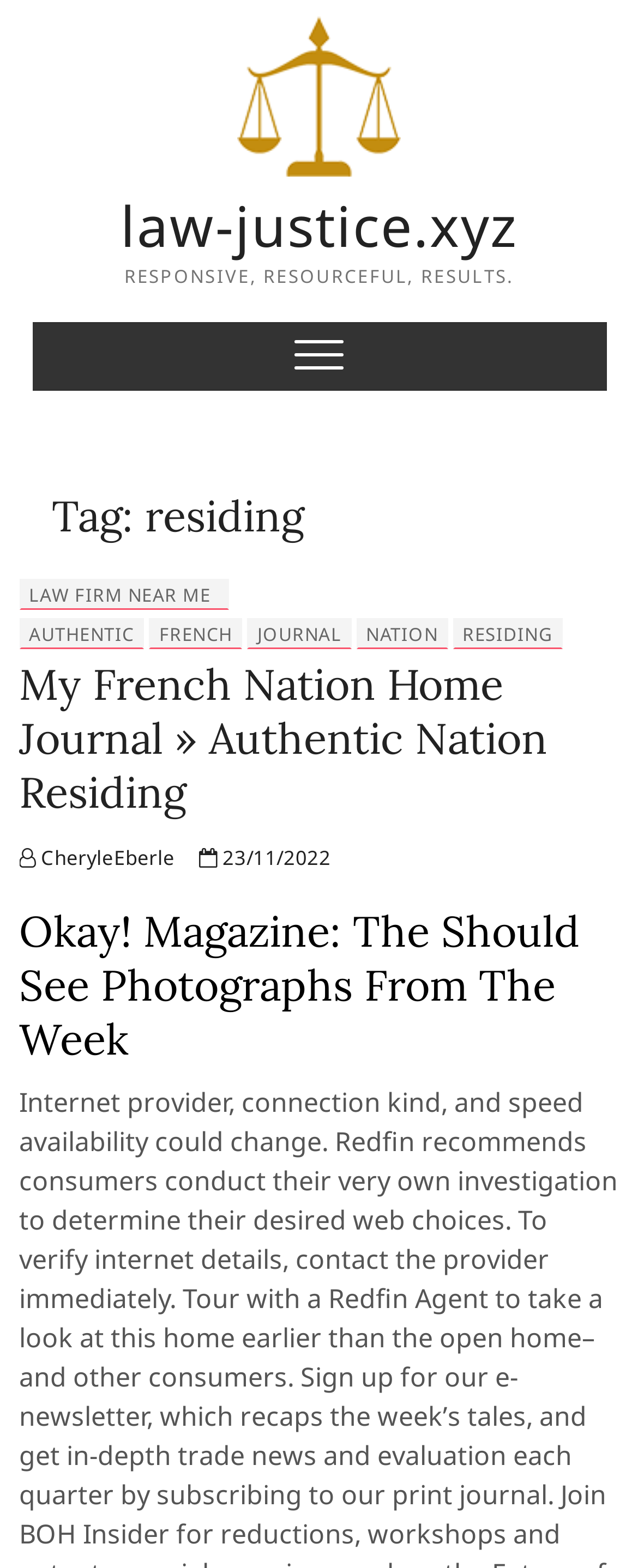What is the text of the first heading?
Use the image to answer the question with a single word or phrase.

Tag: residing